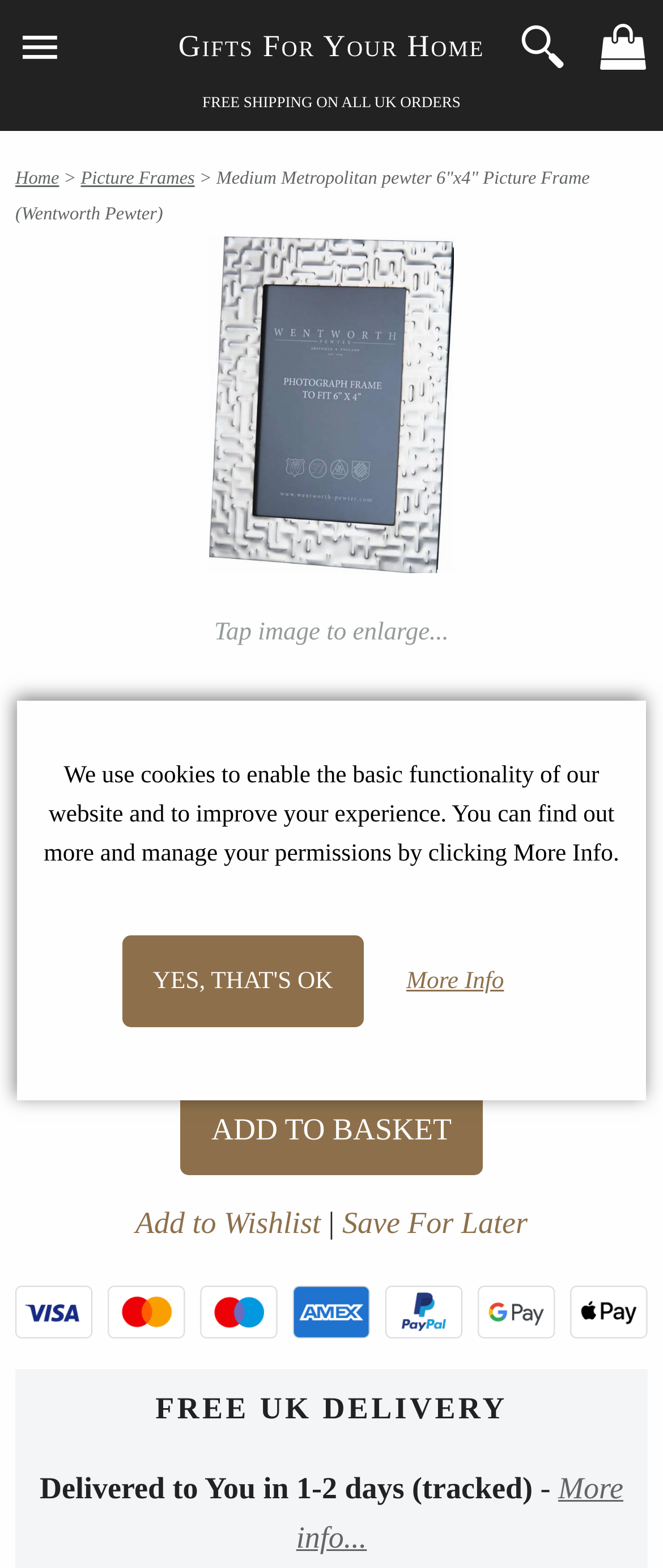What is the function of the button with the text 'ADD TO BASKET'?
Answer the question with a detailed and thorough explanation.

I found the function of the button by looking at the static text element that contains the button's text, which is 'ADD TO BASKET', and reasoning that it is likely to add the product to the user's basket.